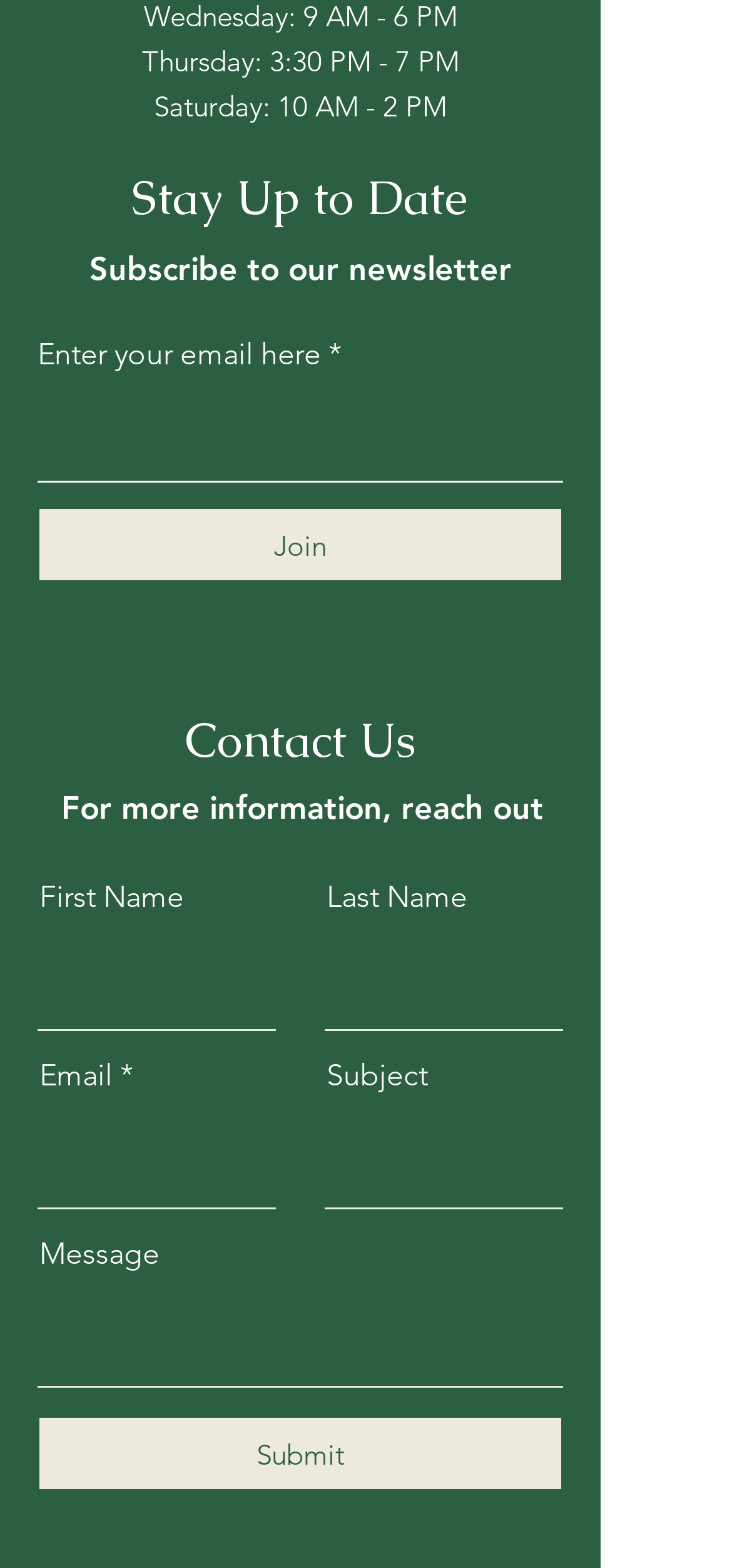Could you specify the bounding box coordinates for the clickable section to complete the following instruction: "Search for bike travel inspiration"?

None